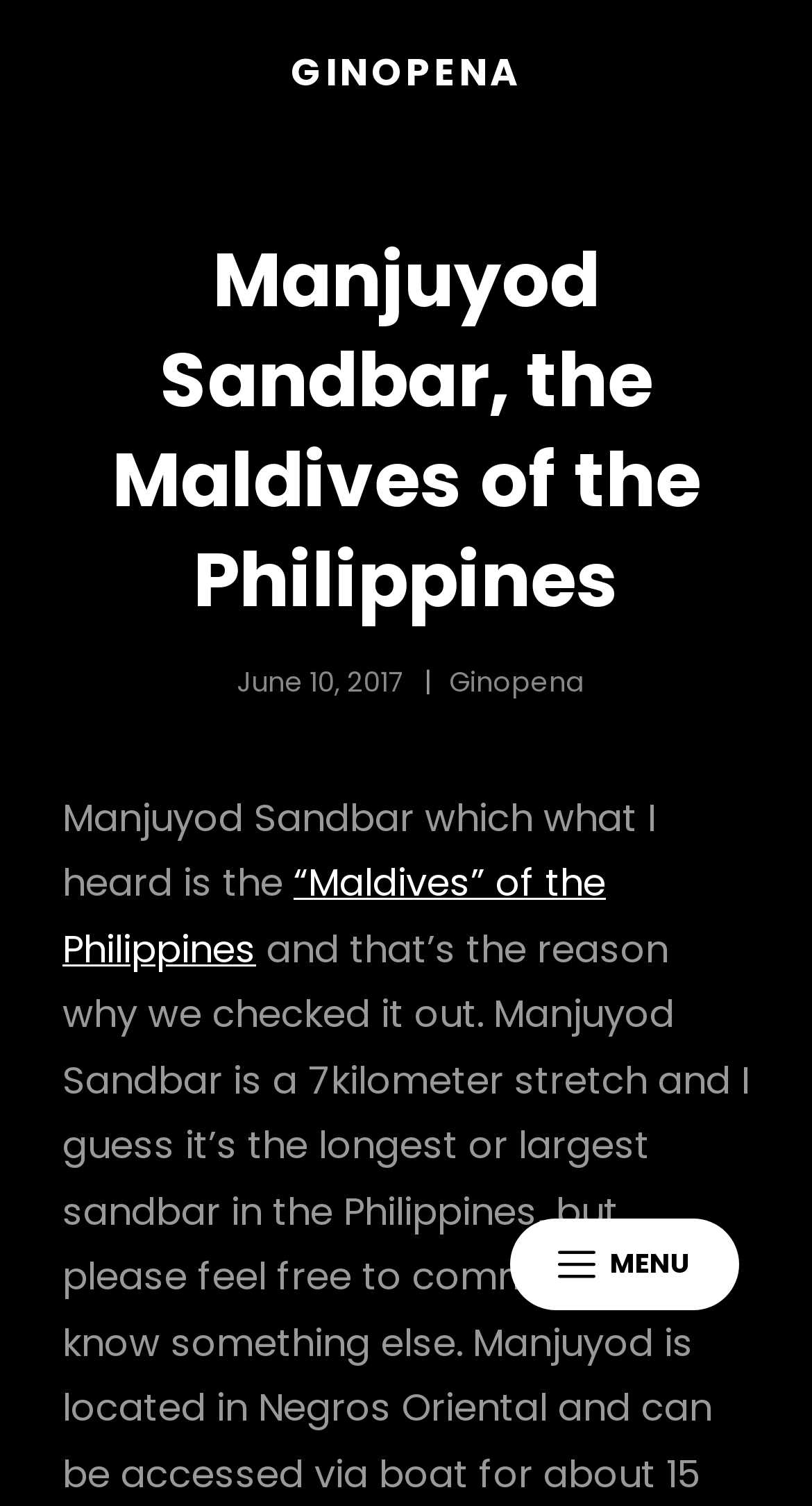Answer the question using only a single word or phrase: 
What is the name of the sandbar?

Manjuyod Sandbar